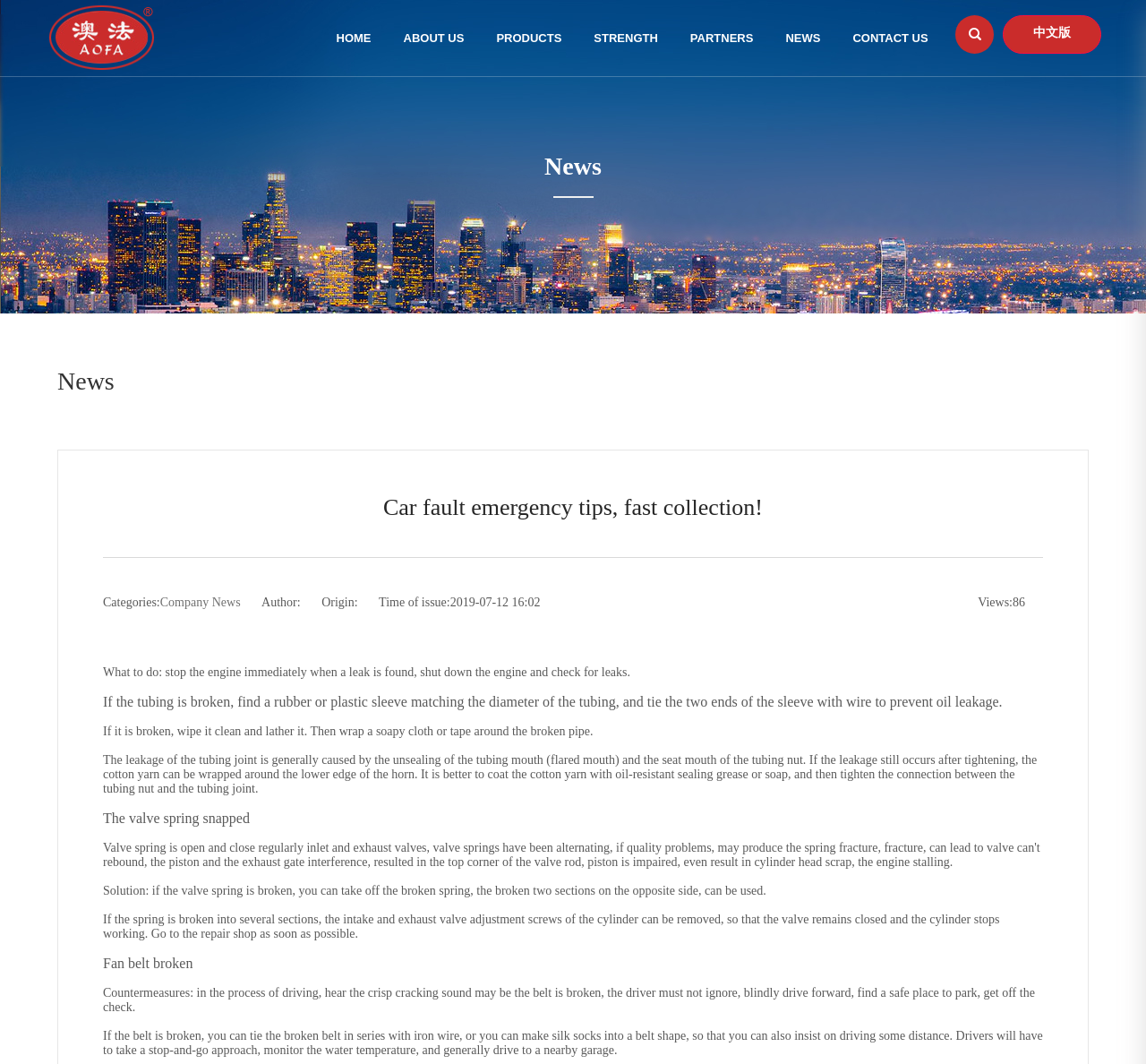Pinpoint the bounding box coordinates of the clickable area necessary to execute the following instruction: "Click CONTACT US". The coordinates should be given as four float numbers between 0 and 1, namely [left, top, right, bottom].

[0.73, 0.0, 0.824, 0.072]